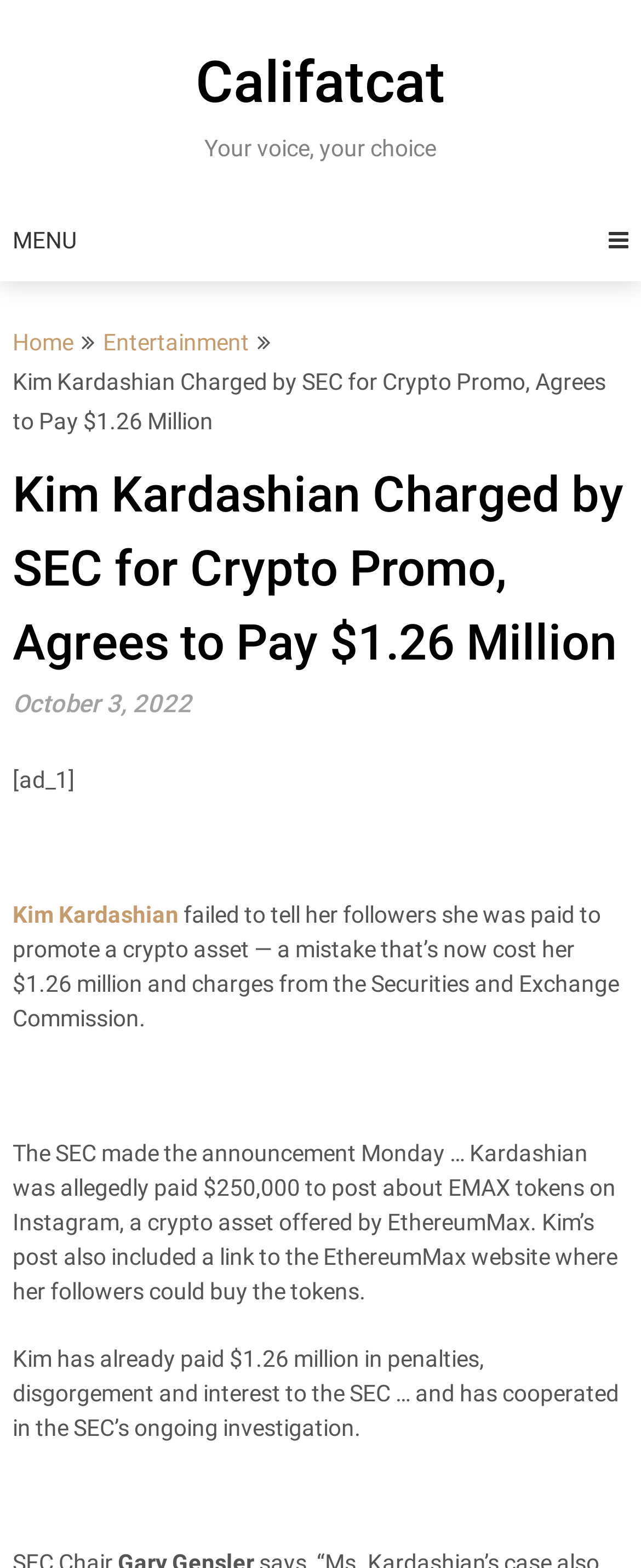Answer succinctly with a single word or phrase:
What is Kim Kardashian charged with?

Crypto promo